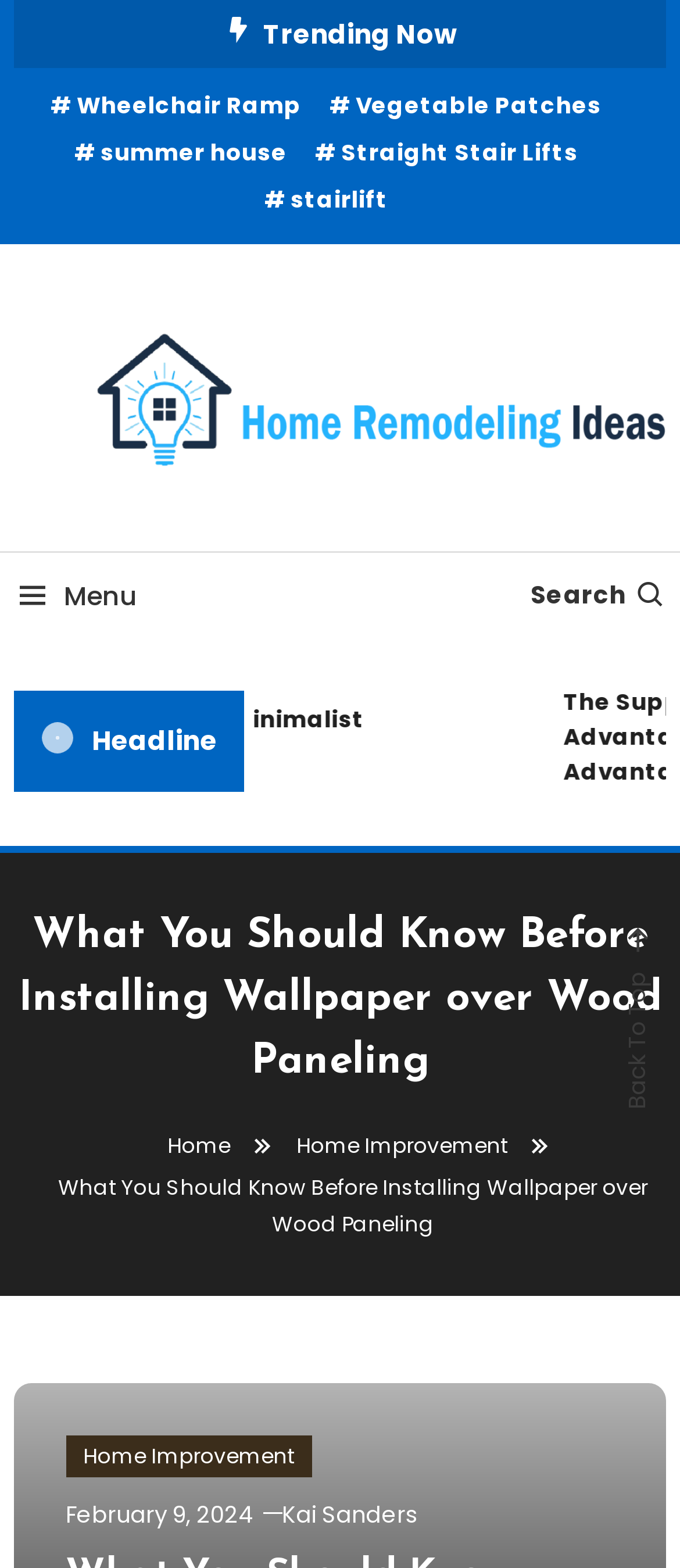Find and specify the bounding box coordinates that correspond to the clickable region for the instruction: "Back to top".

[0.913, 0.62, 0.962, 0.707]